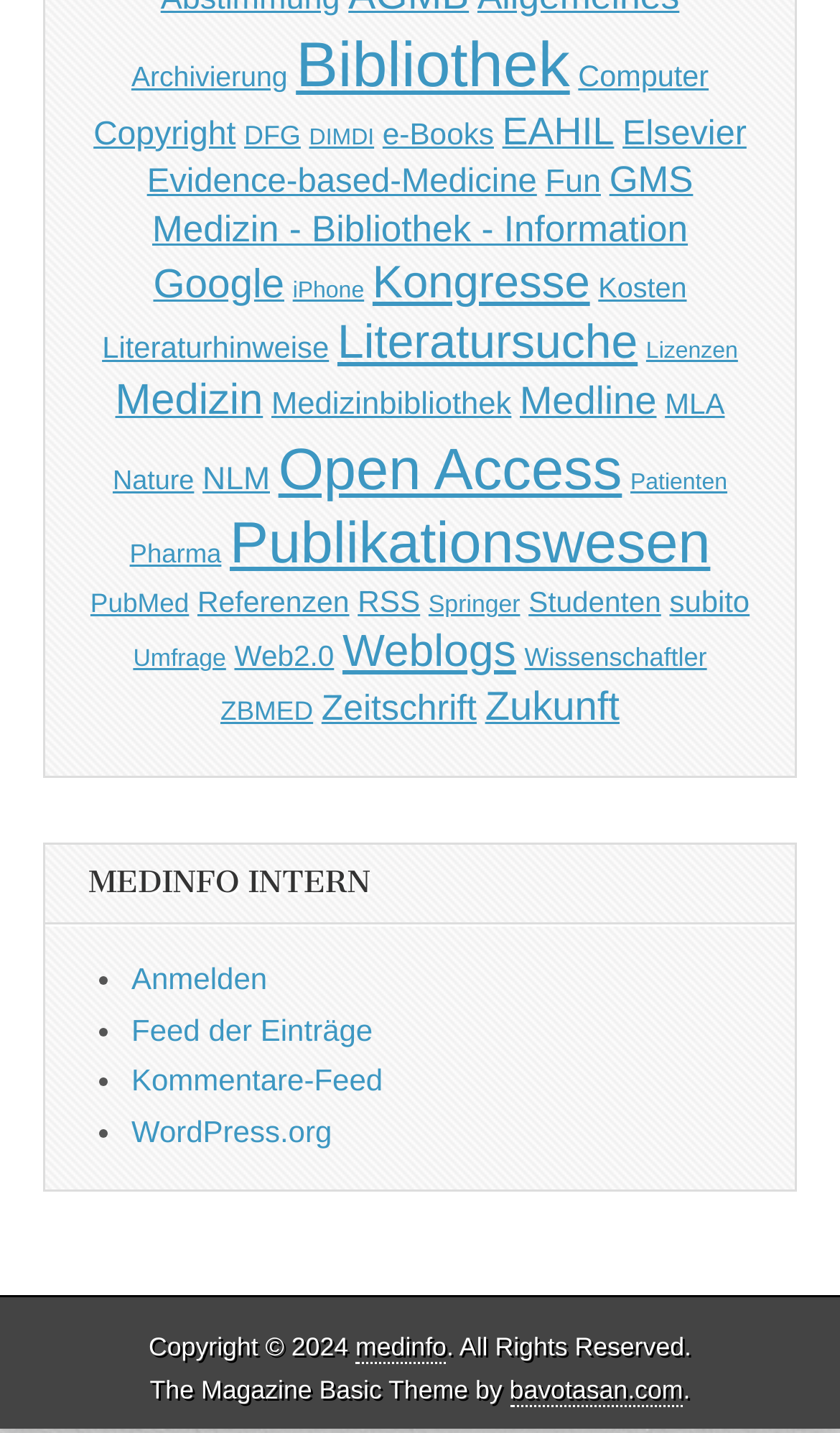Answer the following in one word or a short phrase: 
What is the copyright year mentioned on the webpage?

2024